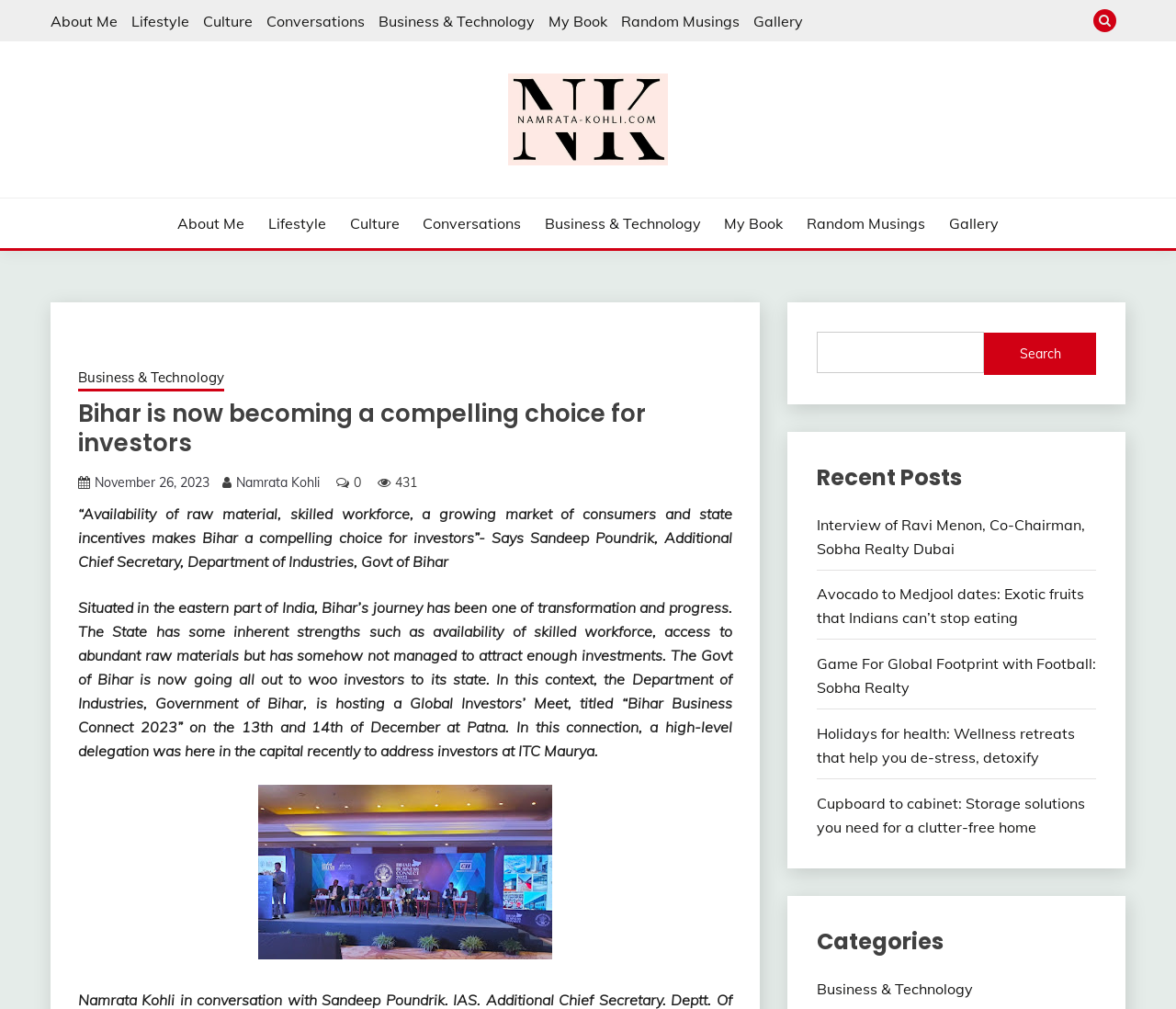Using the given element description, provide the bounding box coordinates (top-left x, top-left y, bottom-right x, bottom-right y) for the corresponding UI element in the screenshot: November 26, 2023November 28, 2023

[0.08, 0.469, 0.178, 0.486]